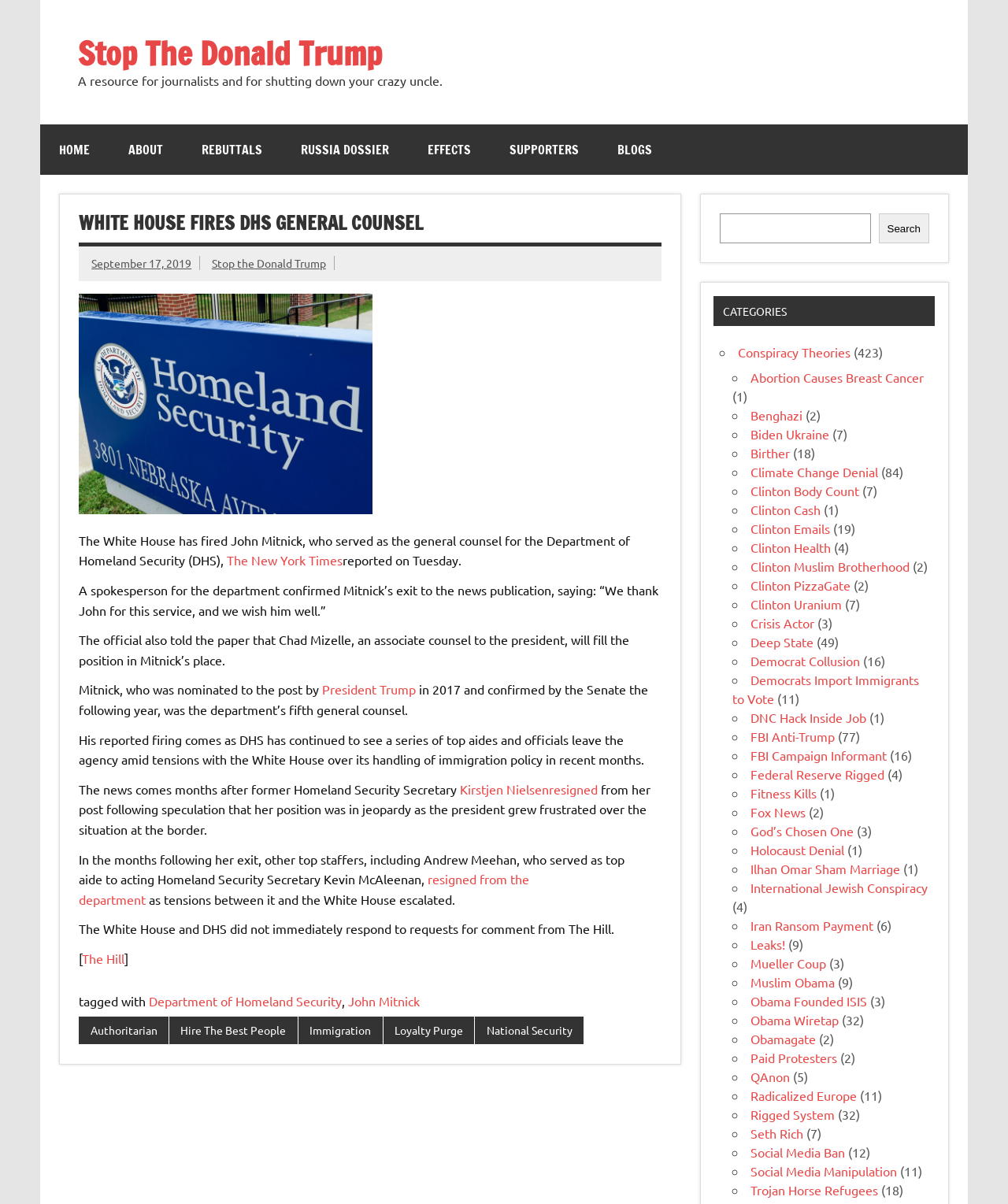Articulate a detailed summary of the webpage's content and design.

This webpage appears to be a news article or blog post discussing the firing of John Mitnick, the general counsel for the Department of Homeland Security (DHS), by the White House. The article is titled "White House fires DHS general counsel" and is dated September 17, 2019.

At the top of the page, there is a navigation menu with links to various sections of the website, including "HOME", "ABOUT", "REBUTTALS", and "SUPPORTERS". Below this menu, there is a heading with the title of the article, followed by a brief summary of the article's content.

The main content of the article is divided into several paragraphs, with links to external sources, such as The New York Times, and quotes from officials. The article discusses the reasons behind Mitnick's firing, including tensions between the White House and DHS over immigration policy.

On the right side of the page, there is a search bar and a list of categories, including "Conspiracy Theories", "Abortion Causes Breast Cancer", and "Benghazi", among others. Each category has a number in parentheses, indicating the number of related articles.

At the bottom of the page, there are more links to related articles, organized by category. The categories are marked with a bullet point (◦) and include links to articles on topics such as climate change denial, Clinton body count, and Clinton emails.